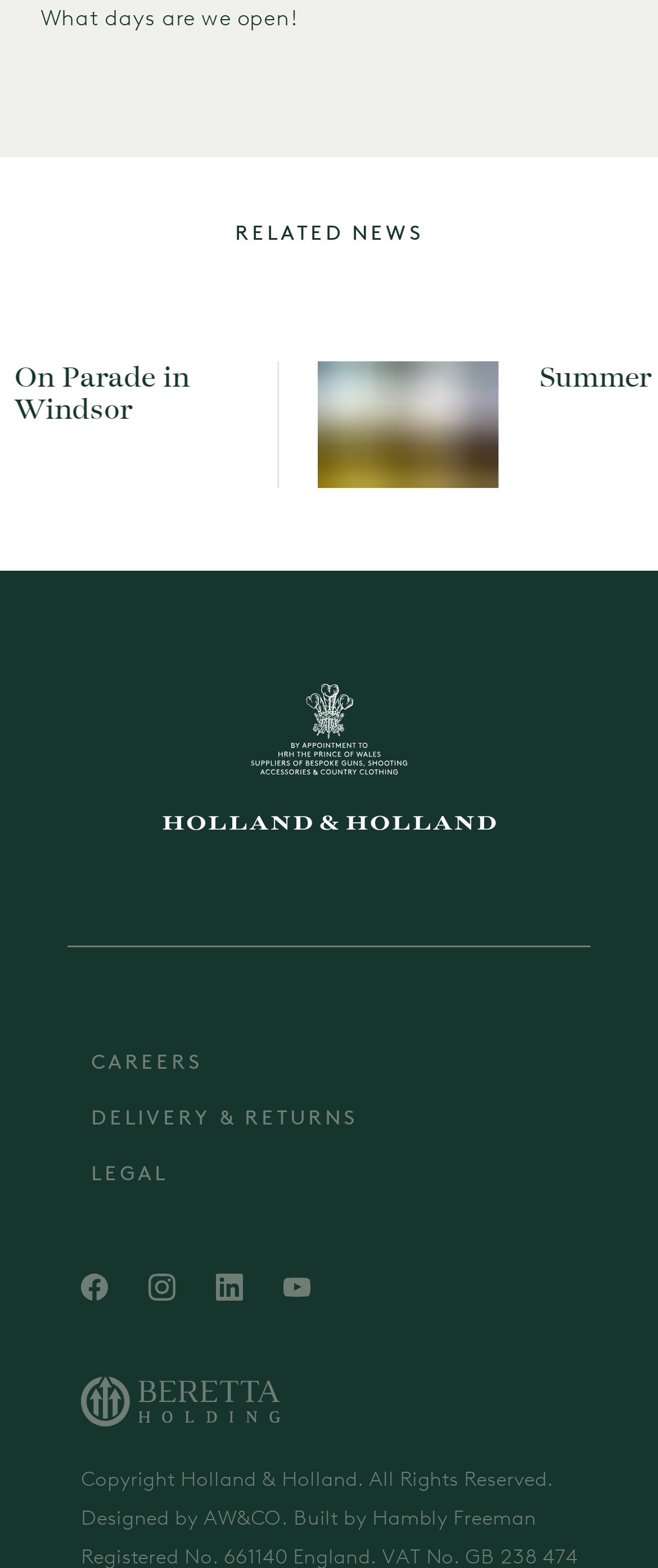What is the purpose of the separator?
Based on the screenshot, answer the question with a single word or phrase.

To separate sections